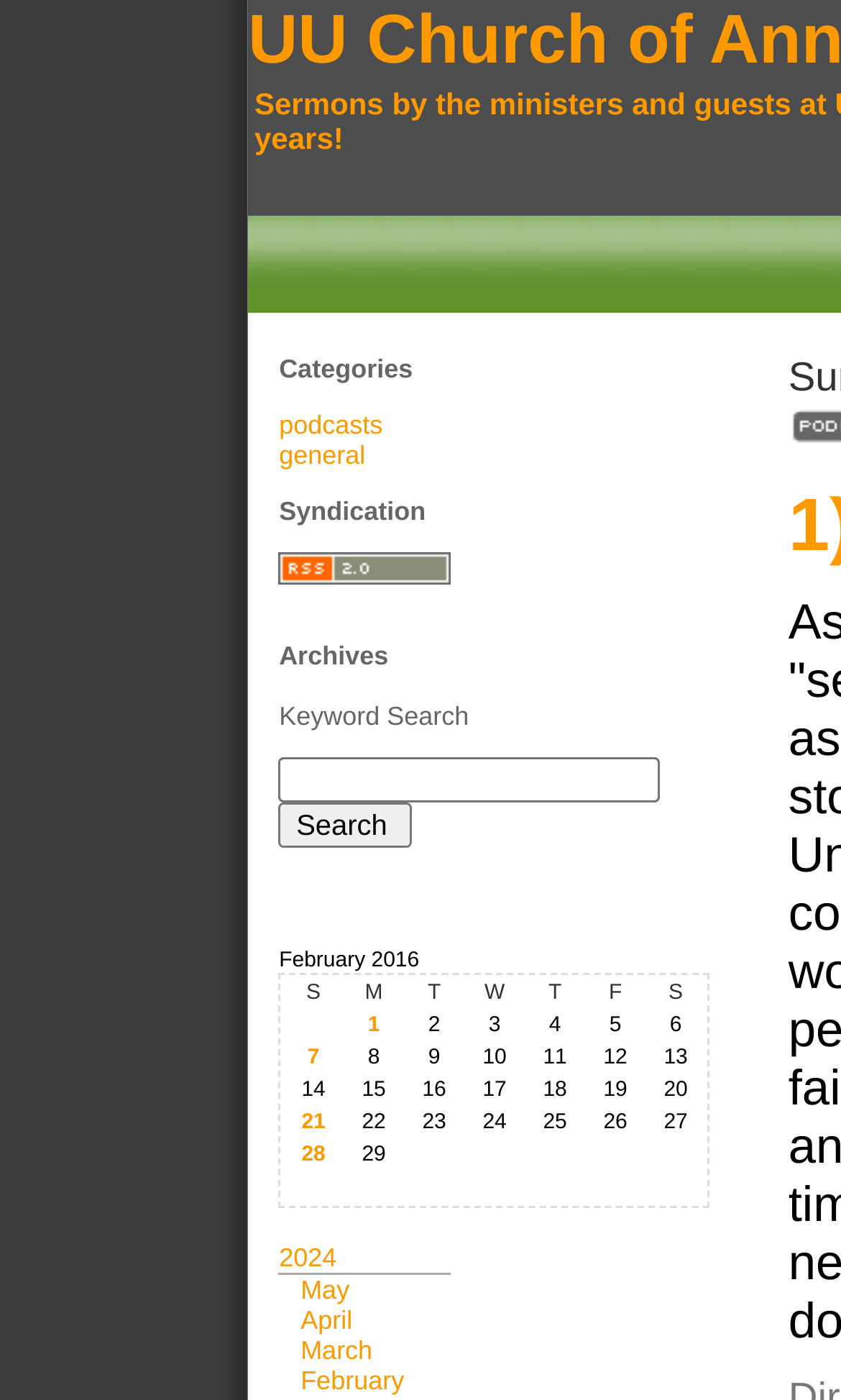Locate the bounding box coordinates of the area to click to fulfill this instruction: "Click on the 'Search' button". The bounding box should be presented as four float numbers between 0 and 1, in the order [left, top, right, bottom].

[0.332, 0.573, 0.491, 0.606]